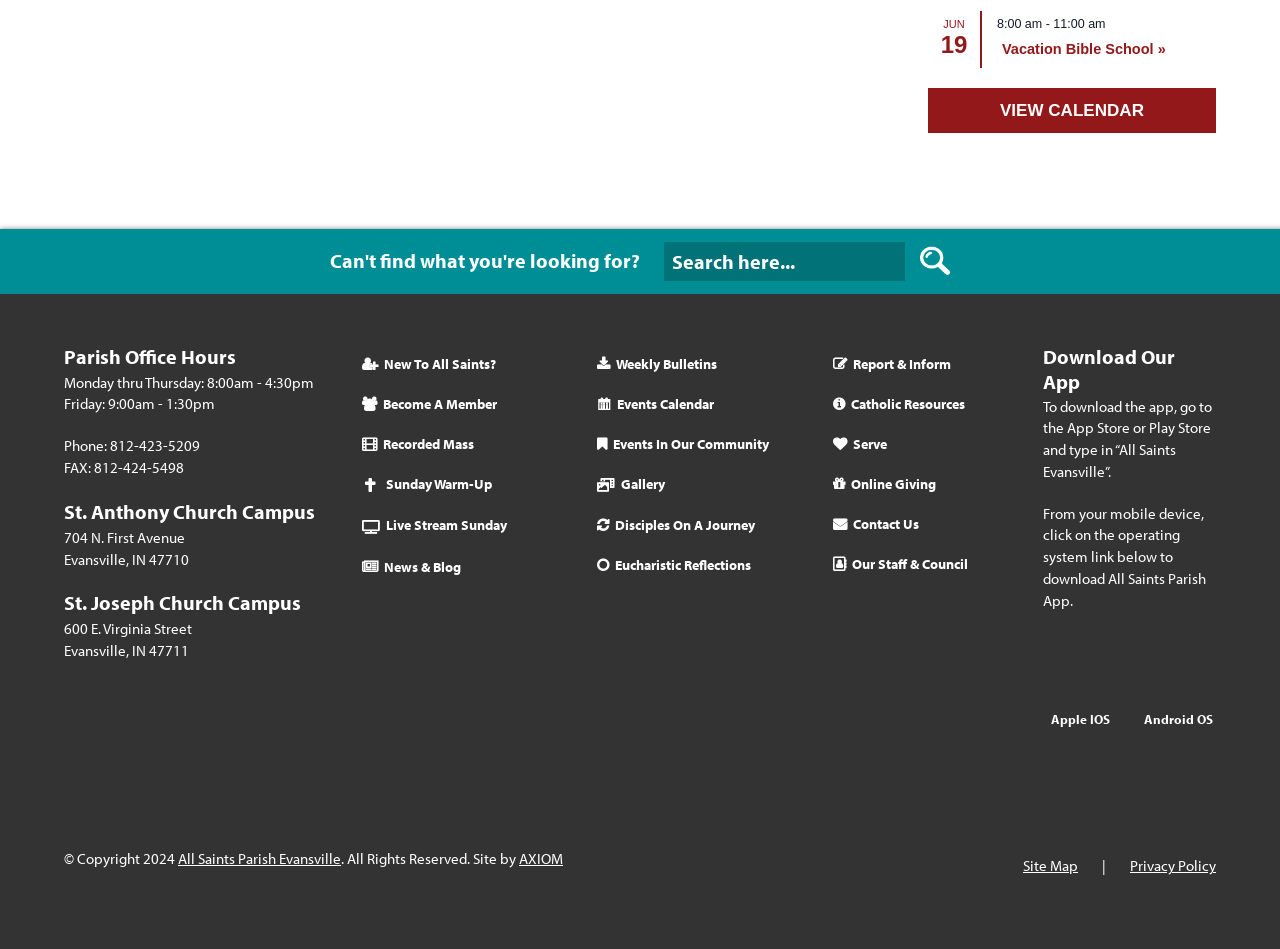Locate the UI element described by Live Stream Sunday and provide its bounding box coordinates. Use the format (top-left x, top-left y, bottom-right x, bottom-right y) with all values as floating point numbers between 0 and 1.

[0.275, 0.533, 0.447, 0.576]